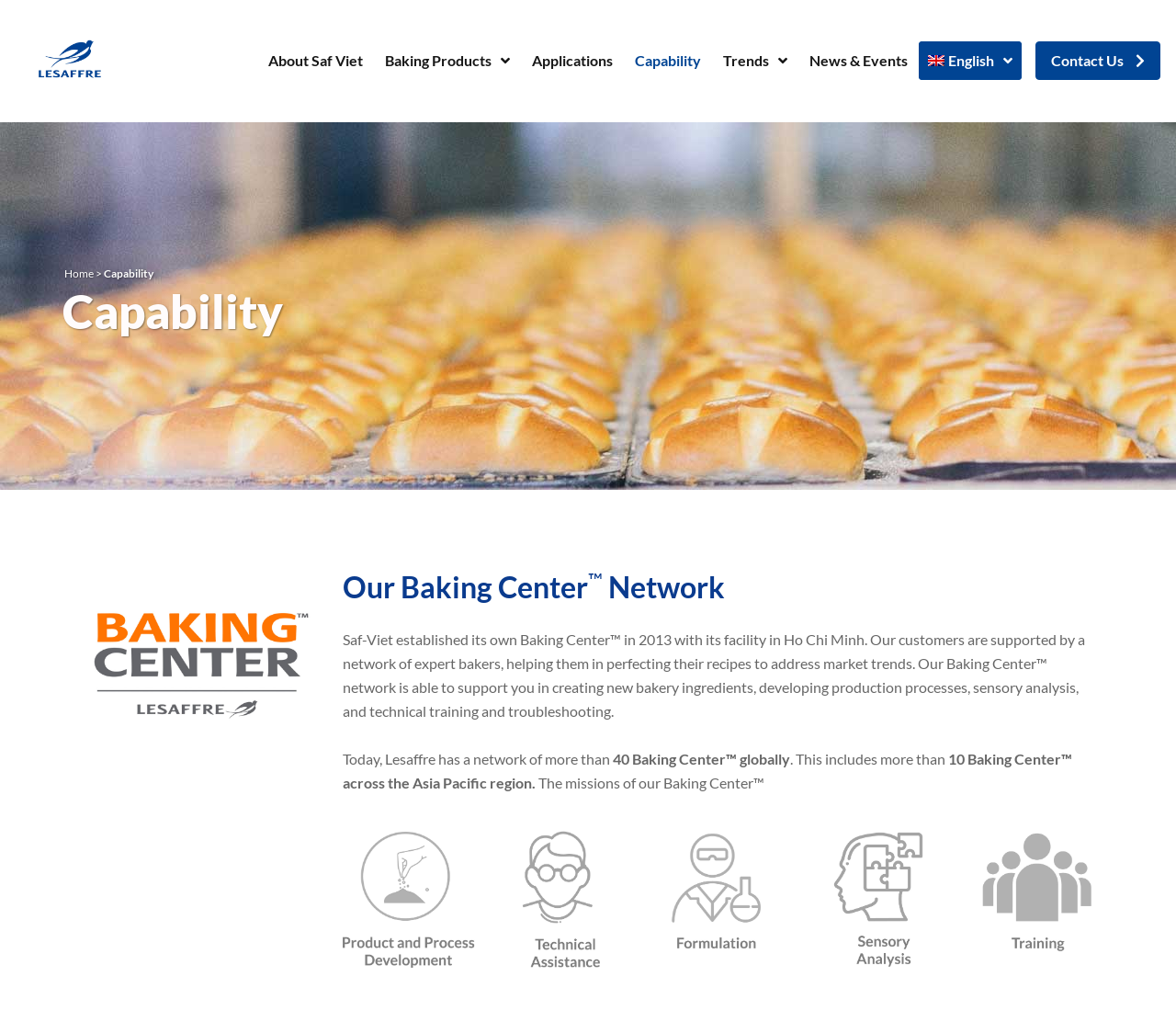Identify the bounding box of the HTML element described as: "Contact Us".

[0.881, 0.04, 0.987, 0.078]